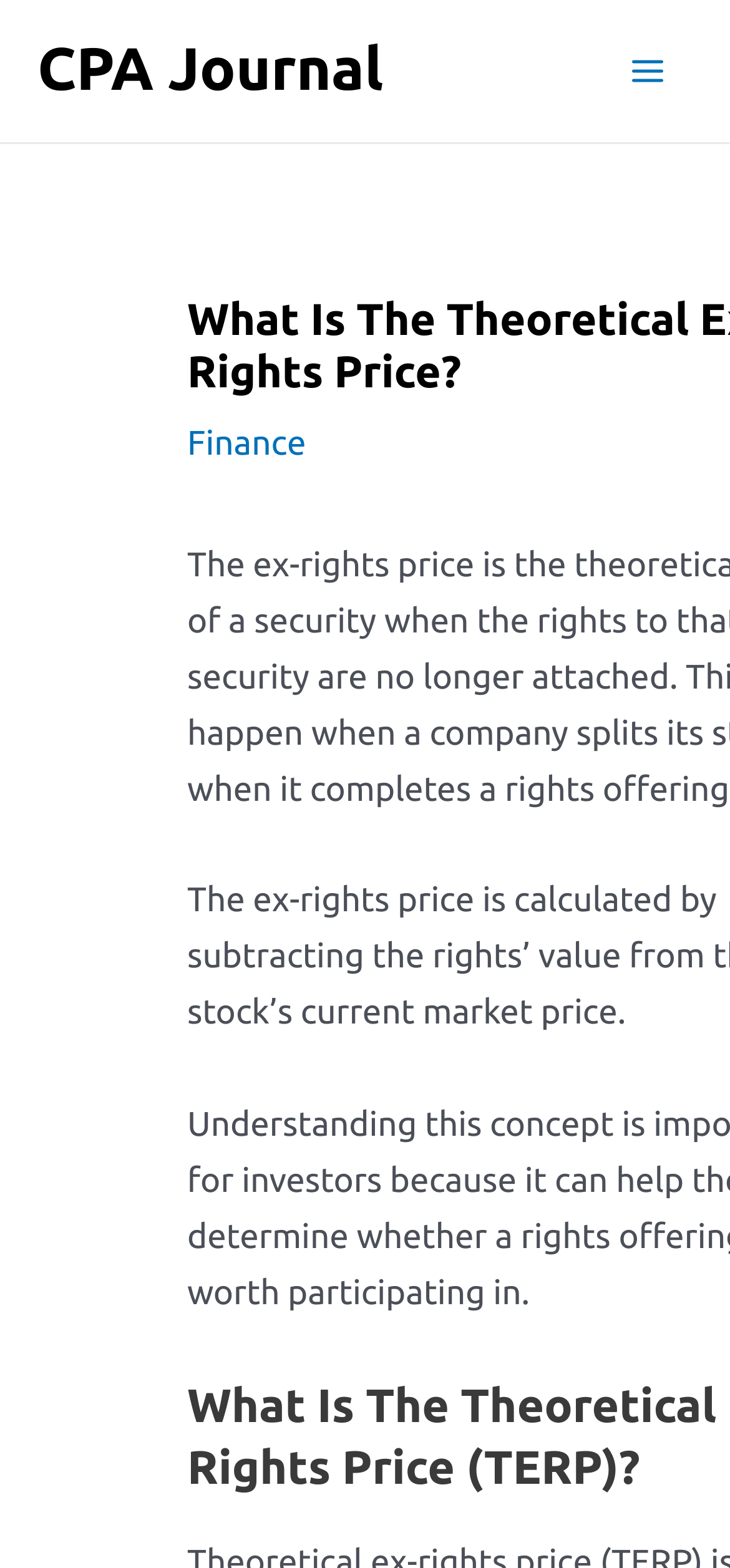Determine the bounding box coordinates for the UI element with the following description: "Finance". The coordinates should be four float numbers between 0 and 1, represented as [left, top, right, bottom].

[0.256, 0.27, 0.419, 0.294]